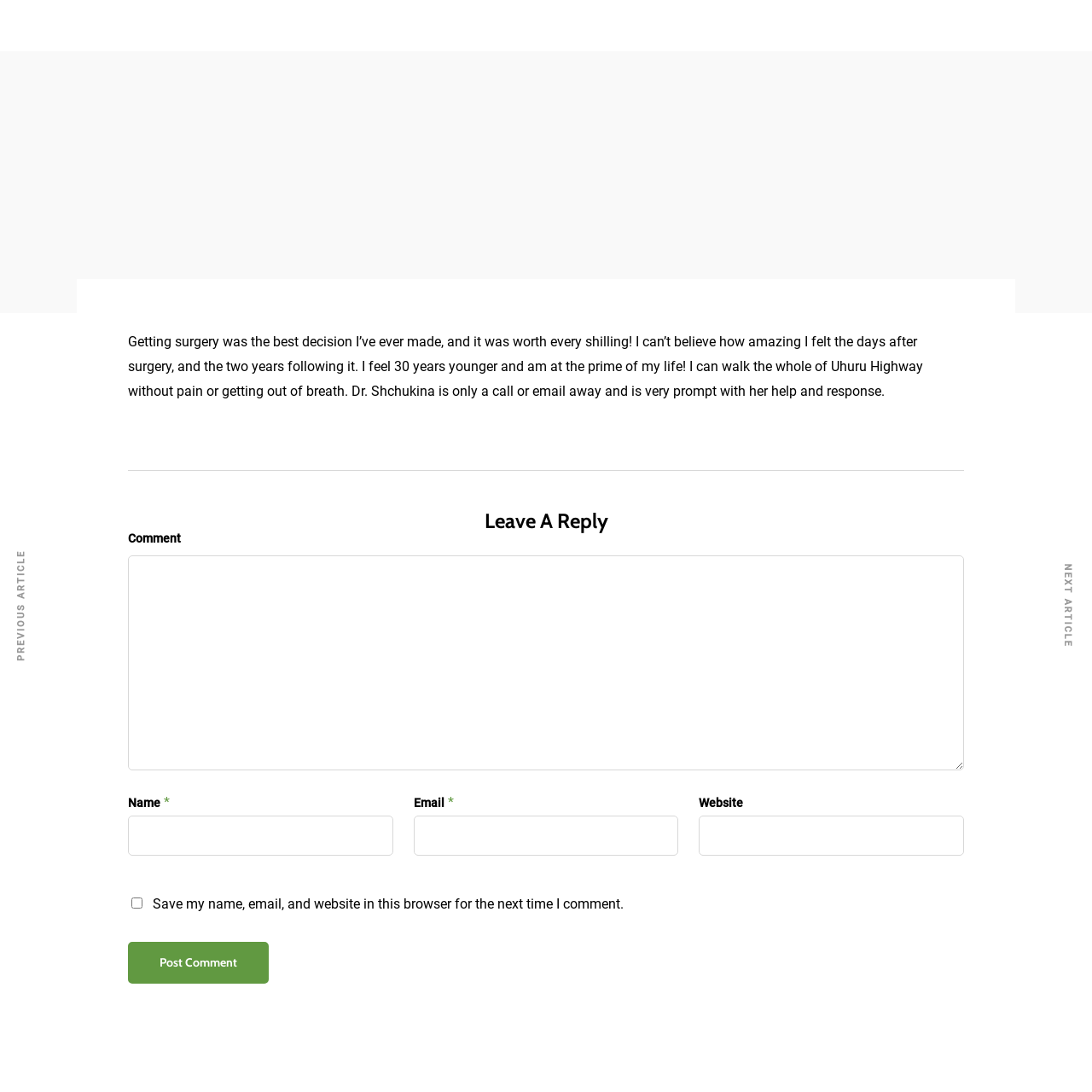Can you specify the bounding box coordinates for the region that should be clicked to fulfill this instruction: "Click on the 'Home' link".

None